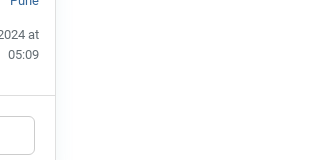Explain the image in detail, mentioning the main subjects and background elements.

The image appears within the context of a webpage detailing a "Software Quality Testing (SQT) Training Service in Pune." It likely showcases a visual representation related to the training service offered, possibly highlighting key features or benefits. The date indicated—January 25th, 2024—suggests this information is current, aimed at prospective students or professionals interested in enhancing their skillsets in software quality testing. The page may also contain additional information about the training, such as location, pricing of ₹45,000, and insights into the software testing industry.